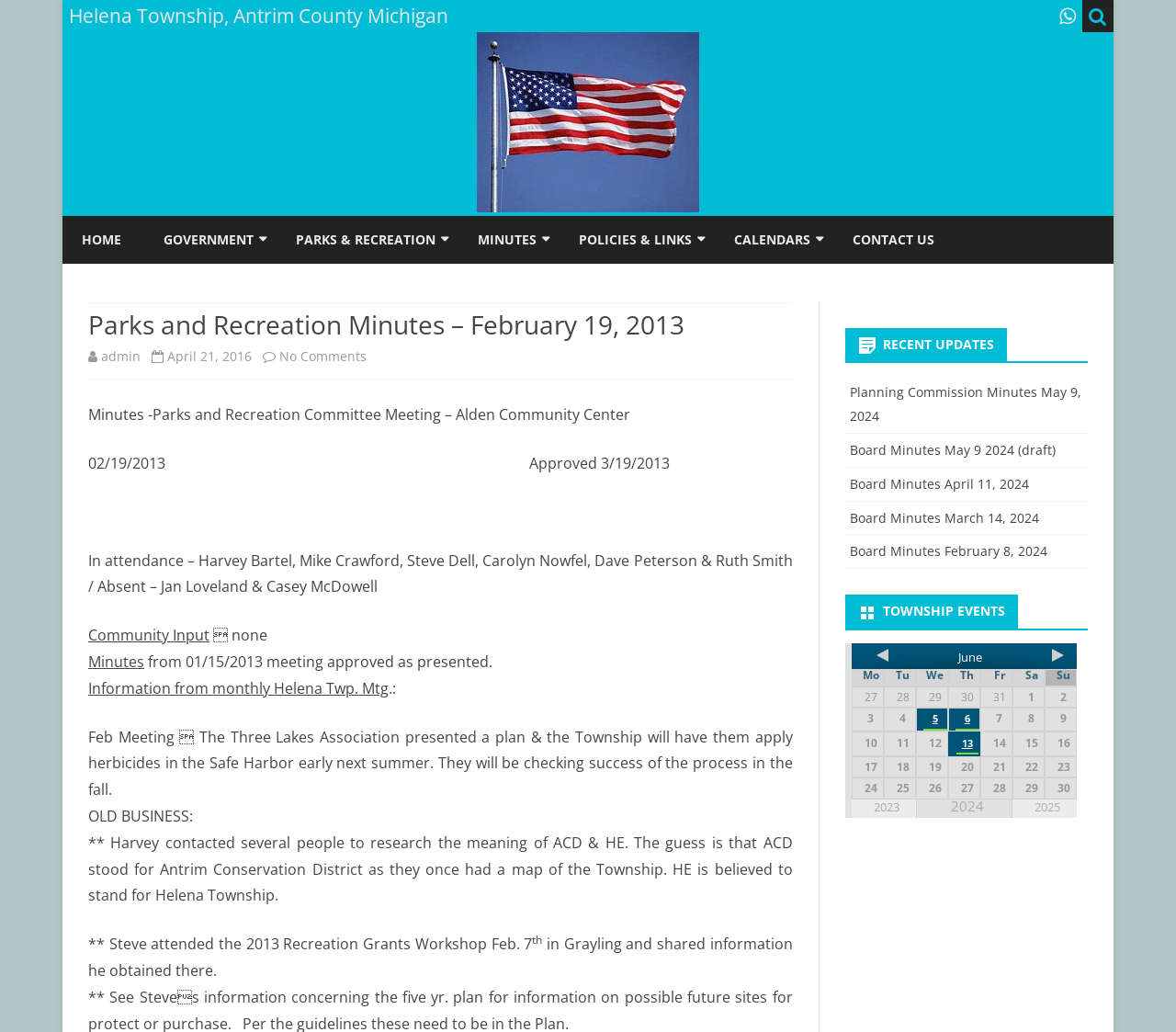Identify the bounding box coordinates for the element that needs to be clicked to fulfill this instruction: "Read the minutes of the Parks and Recreation Committee Meeting". Provide the coordinates in the format of four float numbers between 0 and 1: [left, top, right, bottom].

[0.075, 0.392, 0.536, 0.412]